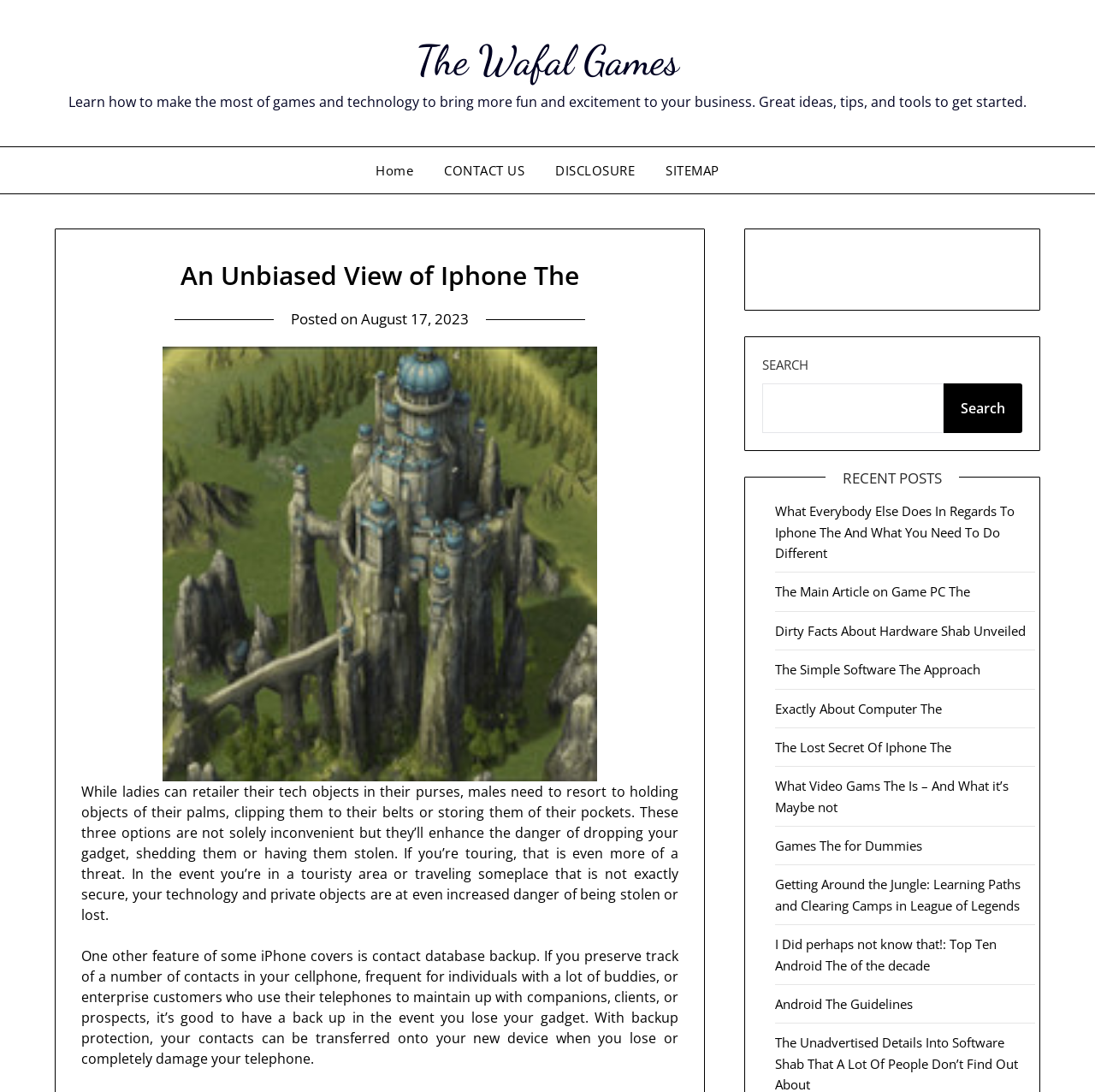Please give a short response to the question using one word or a phrase:
What is the function of the button next to the search box?

Search